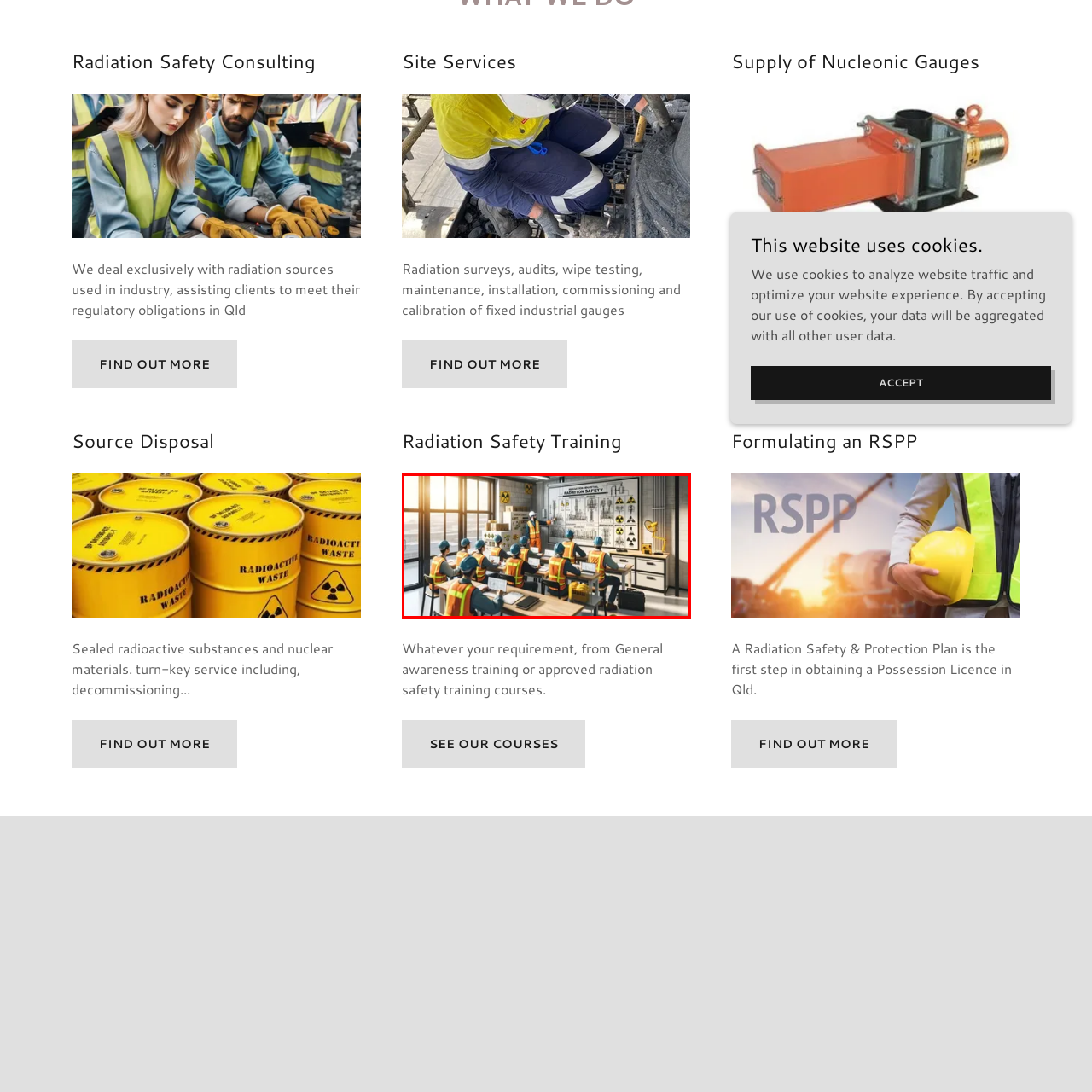Direct your attention to the image within the red boundary and answer the question with a single word or phrase:
Is the room well-lit?

Yes